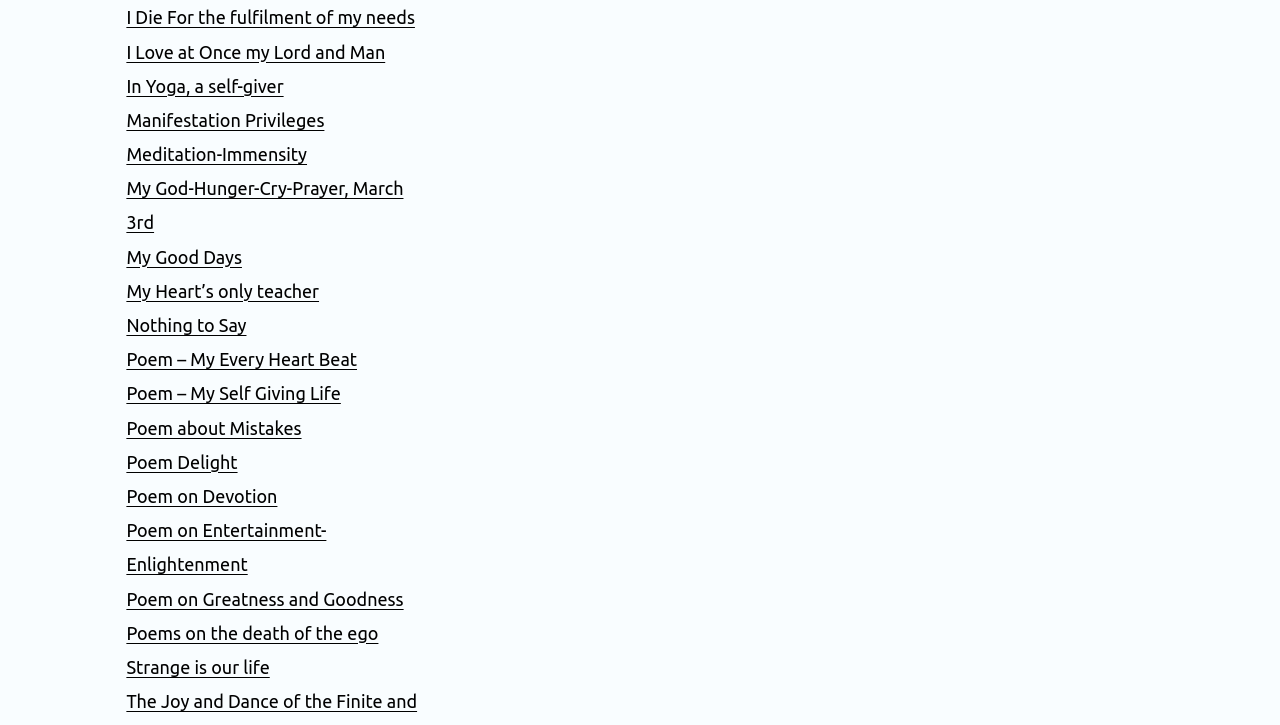Answer the question using only one word or a concise phrase: Is there a poem title that contains the word 'Meditation'?

Yes